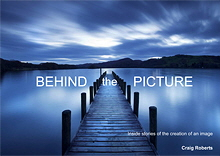Is the eBook available for download?
Look at the image and answer the question using a single word or phrase.

Yes